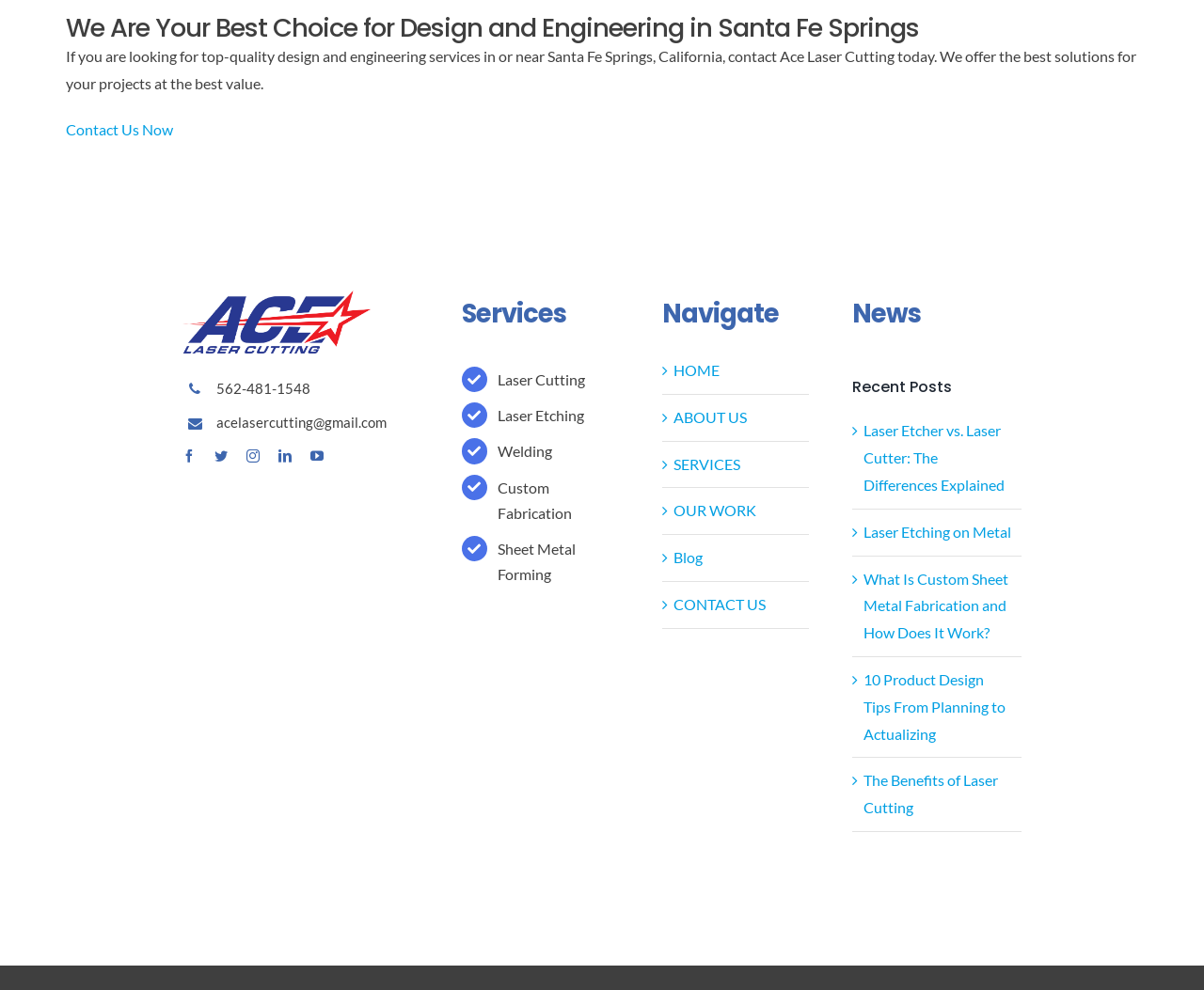Please provide a one-word or short phrase answer to the question:
What social media platforms does the company have?

Facebook, Twitter, Instagram, etc.